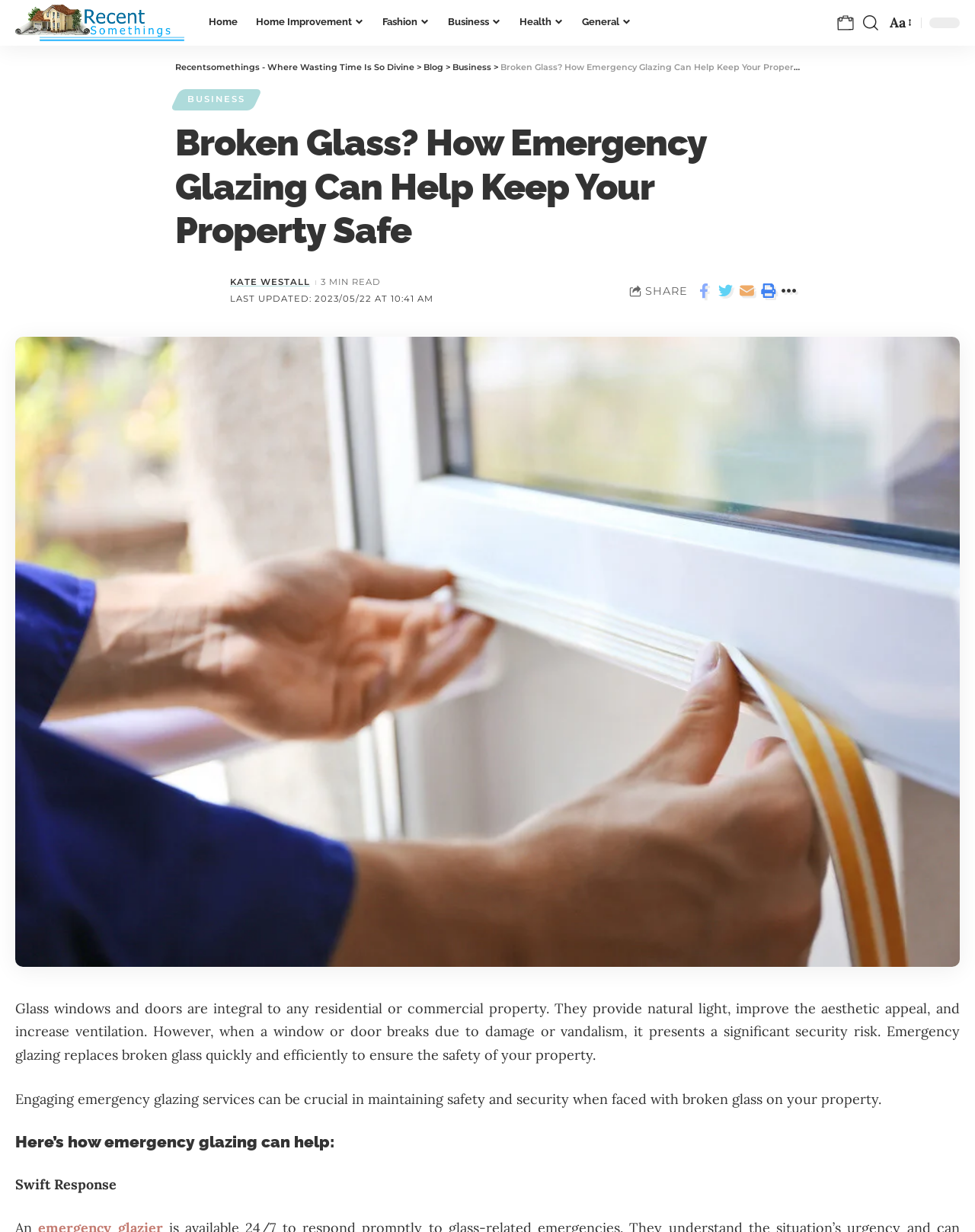Using the information in the image, could you please answer the following question in detail:
Who is the author of this article?

The author of this article is Kate Westall, which is evident from the link 'Kate Westall' and the image associated with it, indicating that Kate Westall is the author of the article.